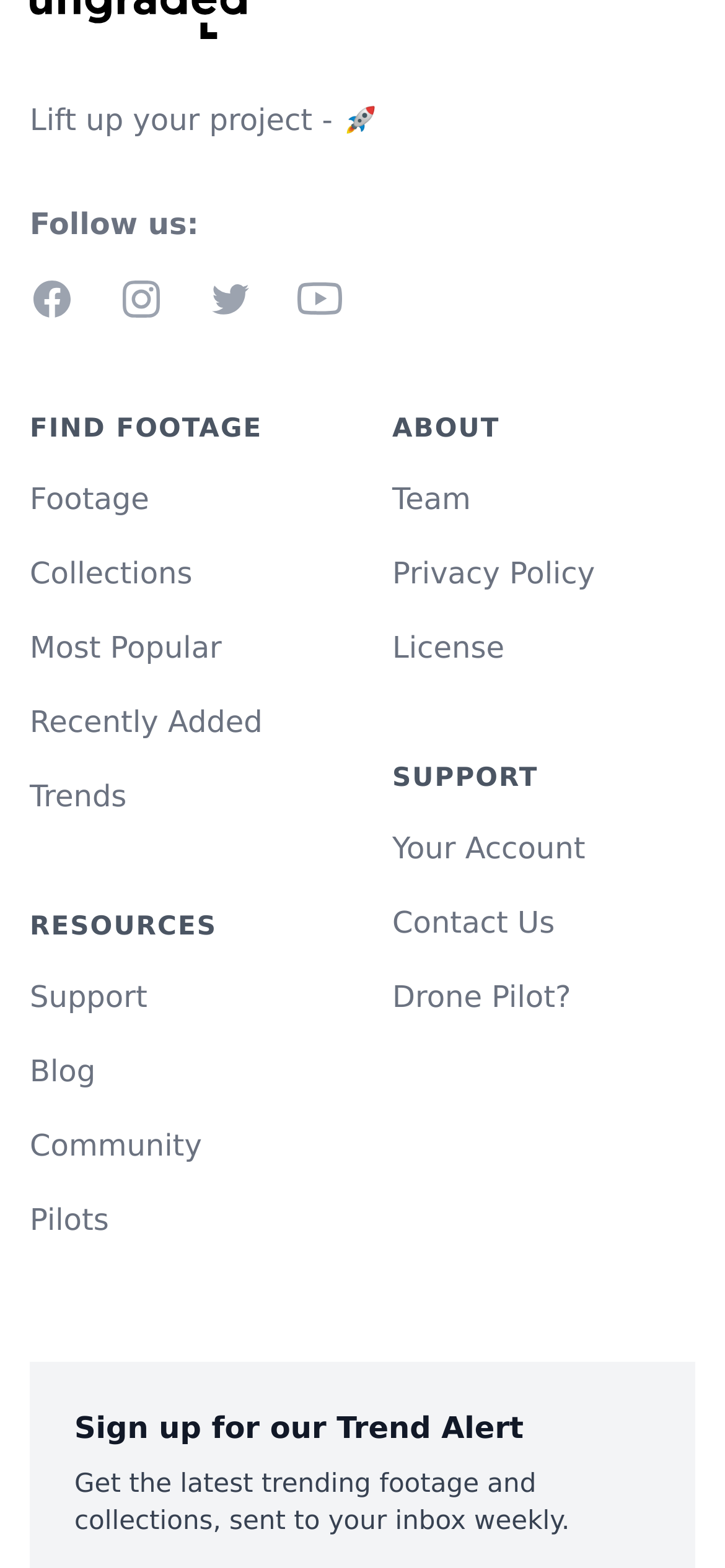How many main sections are there on this website?
Please give a detailed and elaborate answer to the question based on the image.

There are four main sections on this website, namely 'FIND FOOTAGE', 'RESOURCES', 'ABOUT', and 'SUPPORT', as indicated by the headings and the links provided under each section.